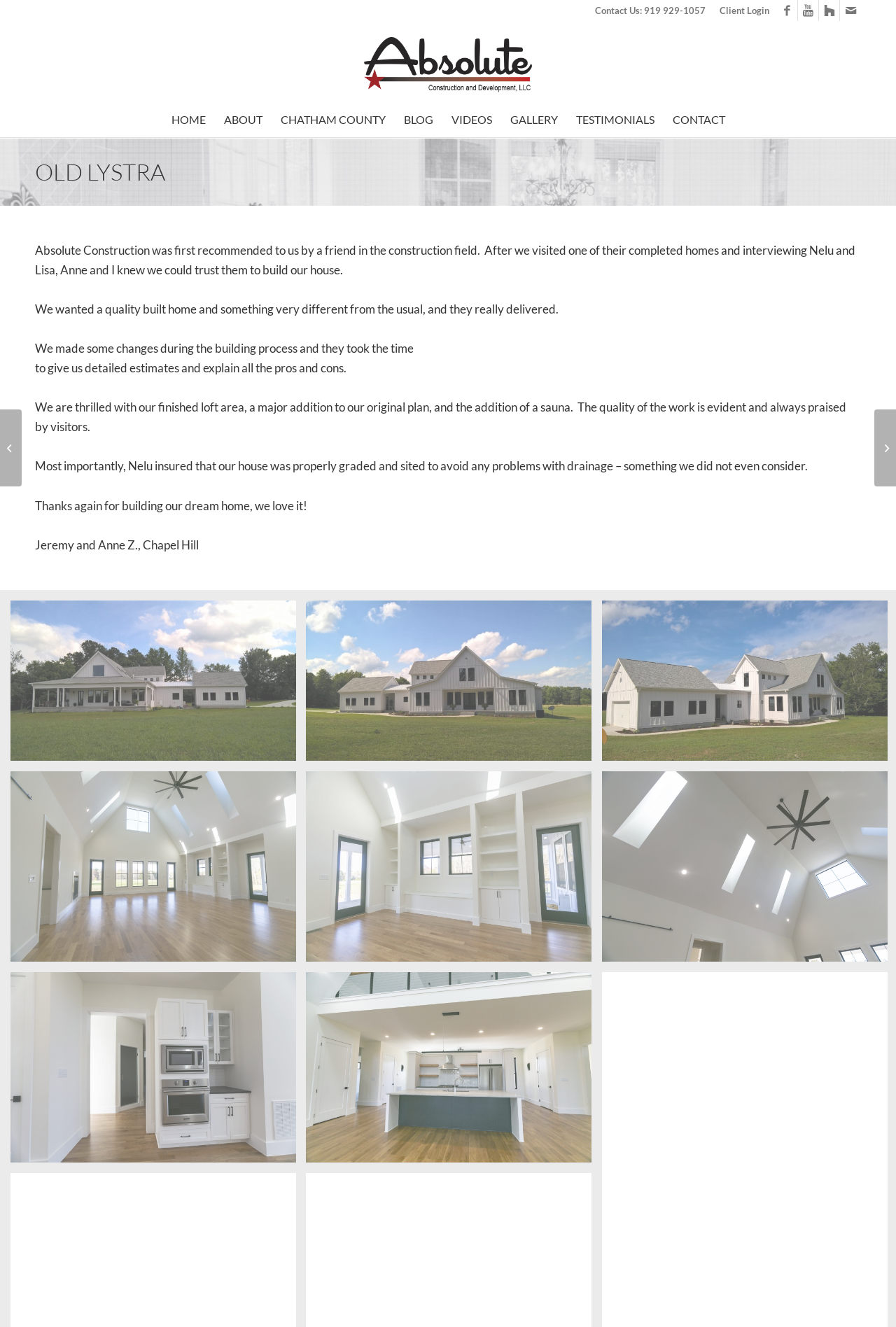Determine the bounding box coordinates of the clickable region to execute the instruction: "Read the testimonials". The coordinates should be four float numbers between 0 and 1, denoted as [left, top, right, bottom].

[0.632, 0.077, 0.74, 0.103]